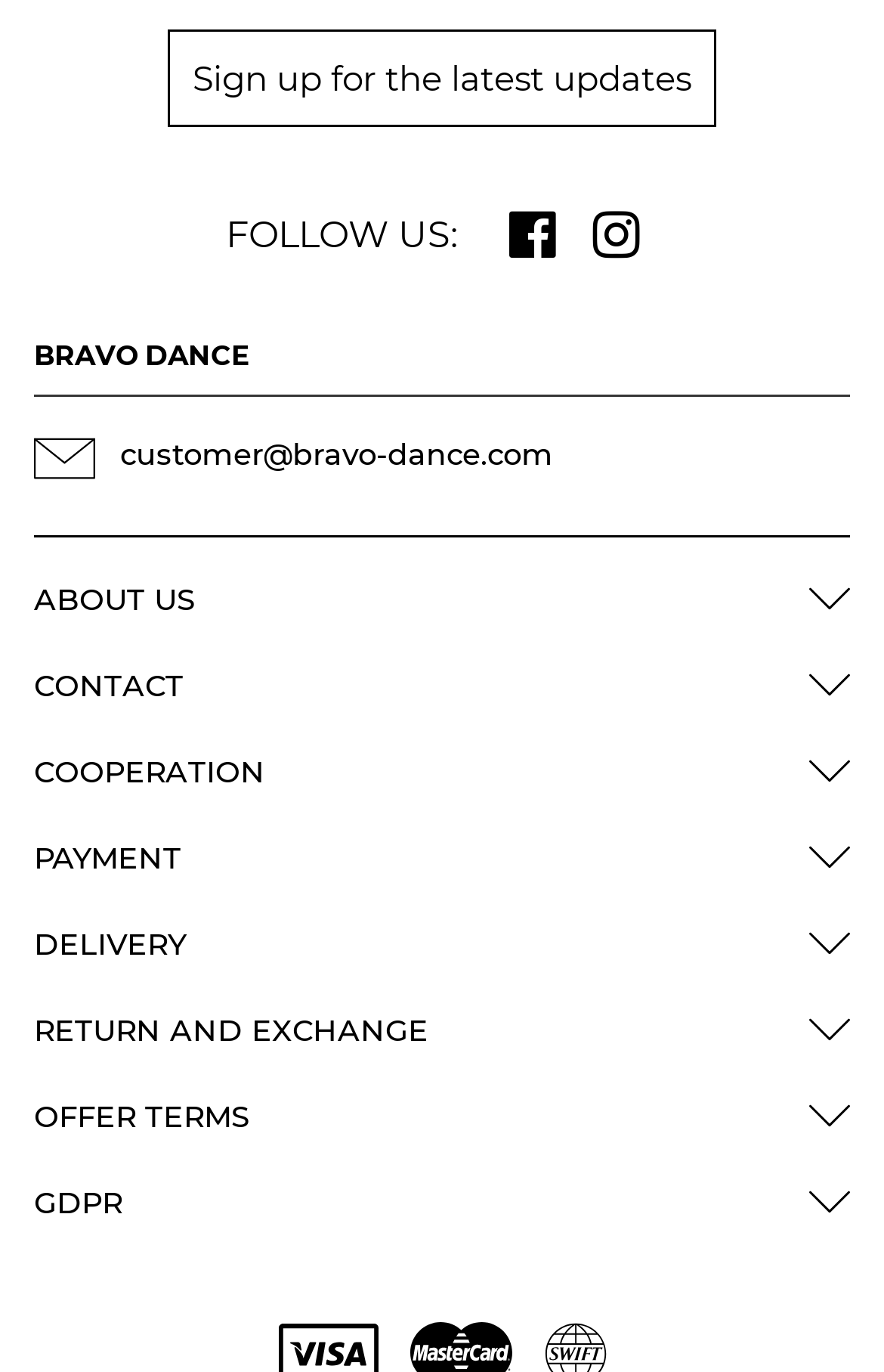Analyze the image and provide a detailed answer to the question: How many links are there in the footer section?

The footer section is located at the bottom left of the webpage and contains links to various pages such as 'ABOUT US', 'CONTACT', 'COOPERATION', and others. By counting the number of link elements in this section, we can determine that there are 11 links in total.